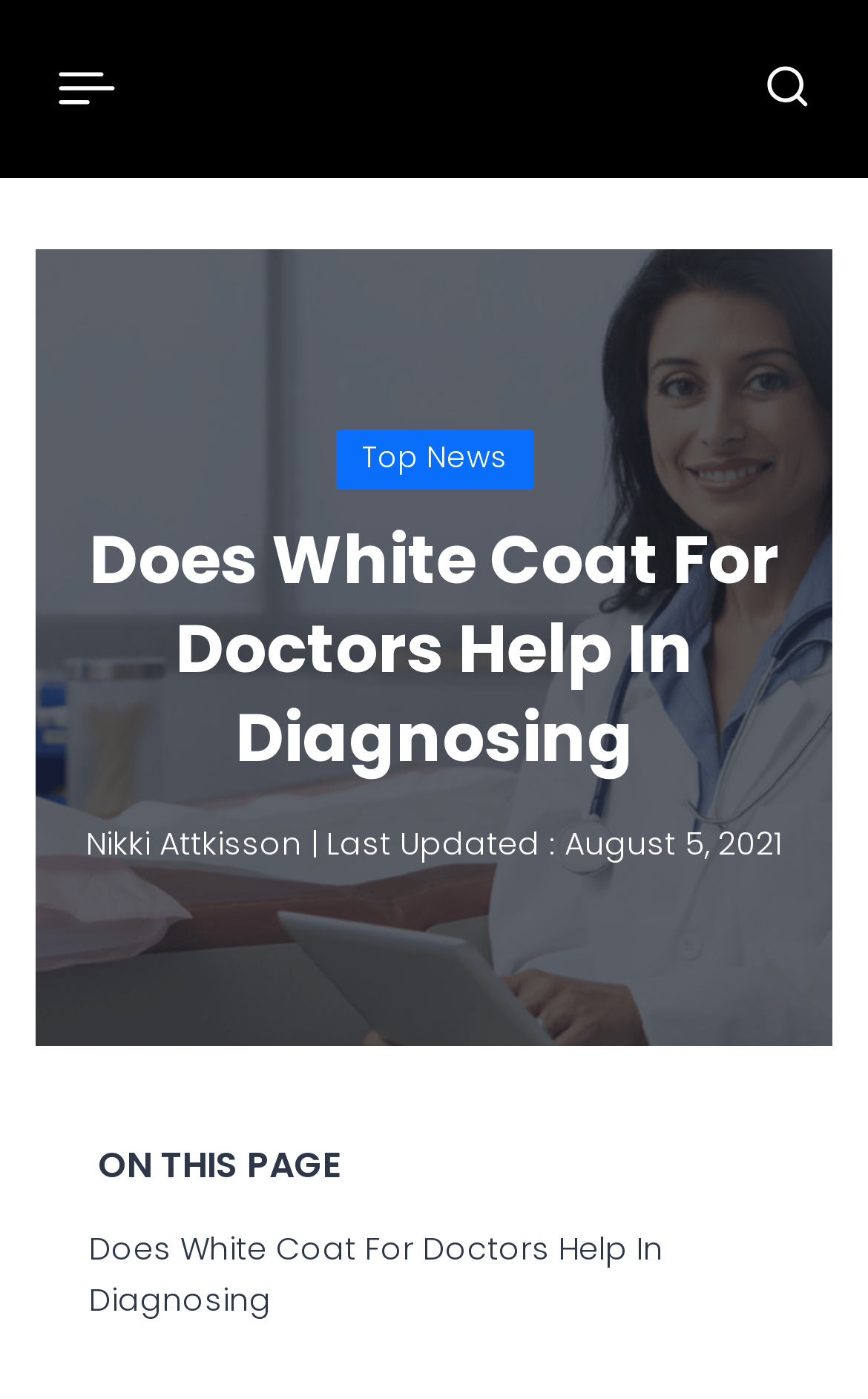For the element described, predict the bounding box coordinates as (top-left x, top-left y, bottom-right x, bottom-right y). All values should be between 0 and 1. Element description: Search

[0.857, 0.032, 0.959, 0.095]